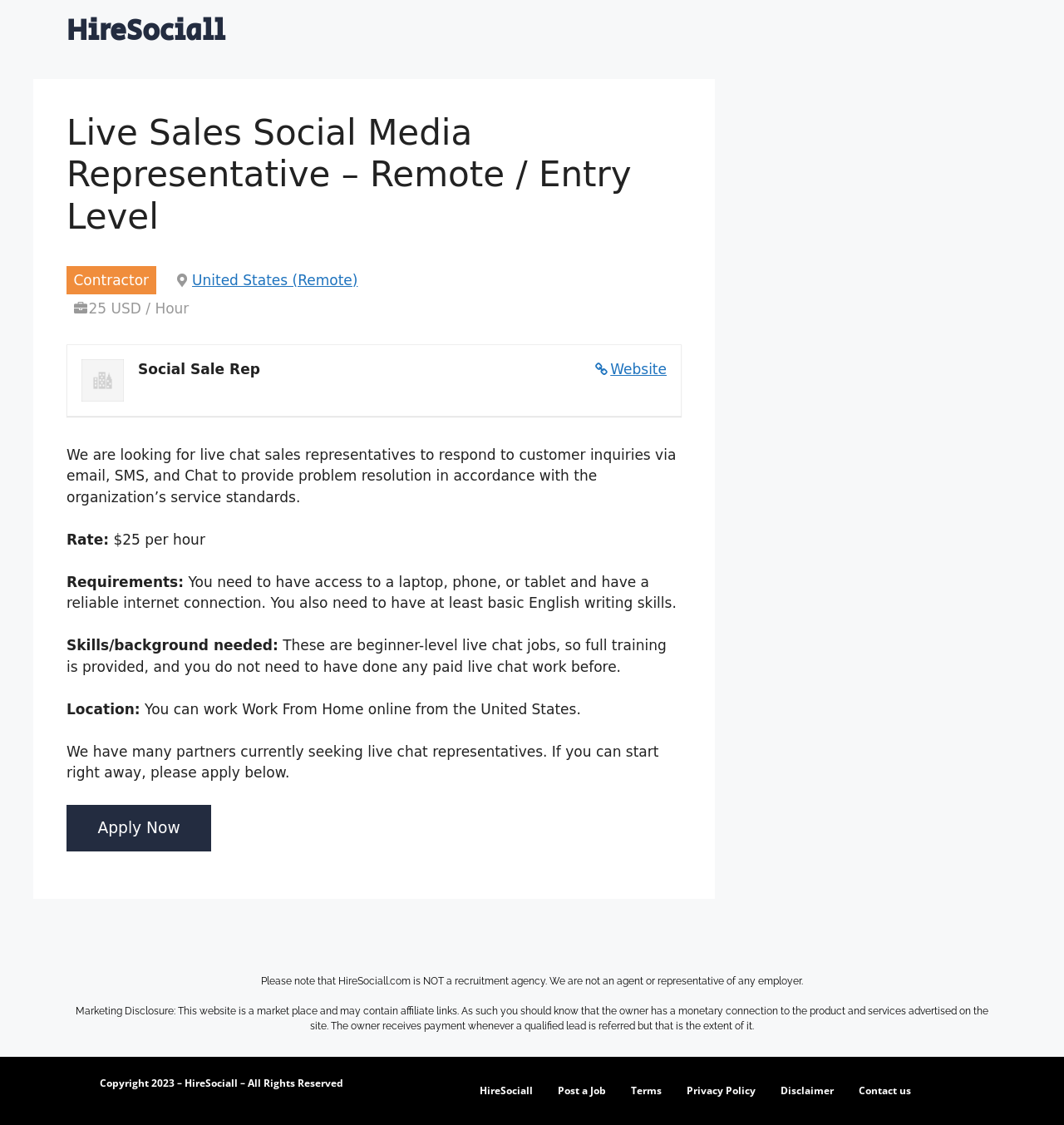Use one word or a short phrase to answer the question provided: 
What is the purpose of the job?

Respond to customer inquiries